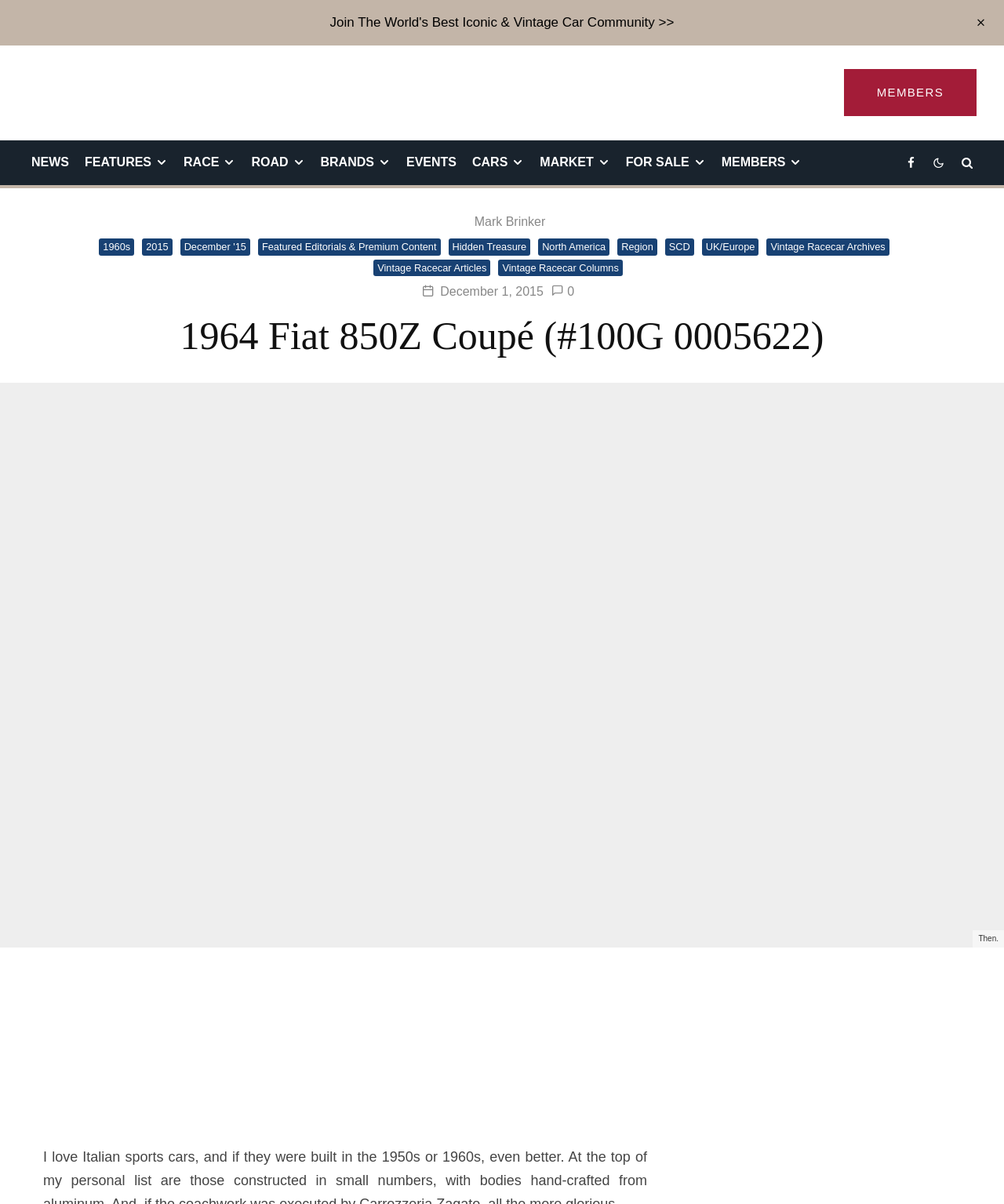Please identify the bounding box coordinates of the clickable element to fulfill the following instruction: "Check out the vintage racecar archives". The coordinates should be four float numbers between 0 and 1, i.e., [left, top, right, bottom].

[0.764, 0.198, 0.886, 0.212]